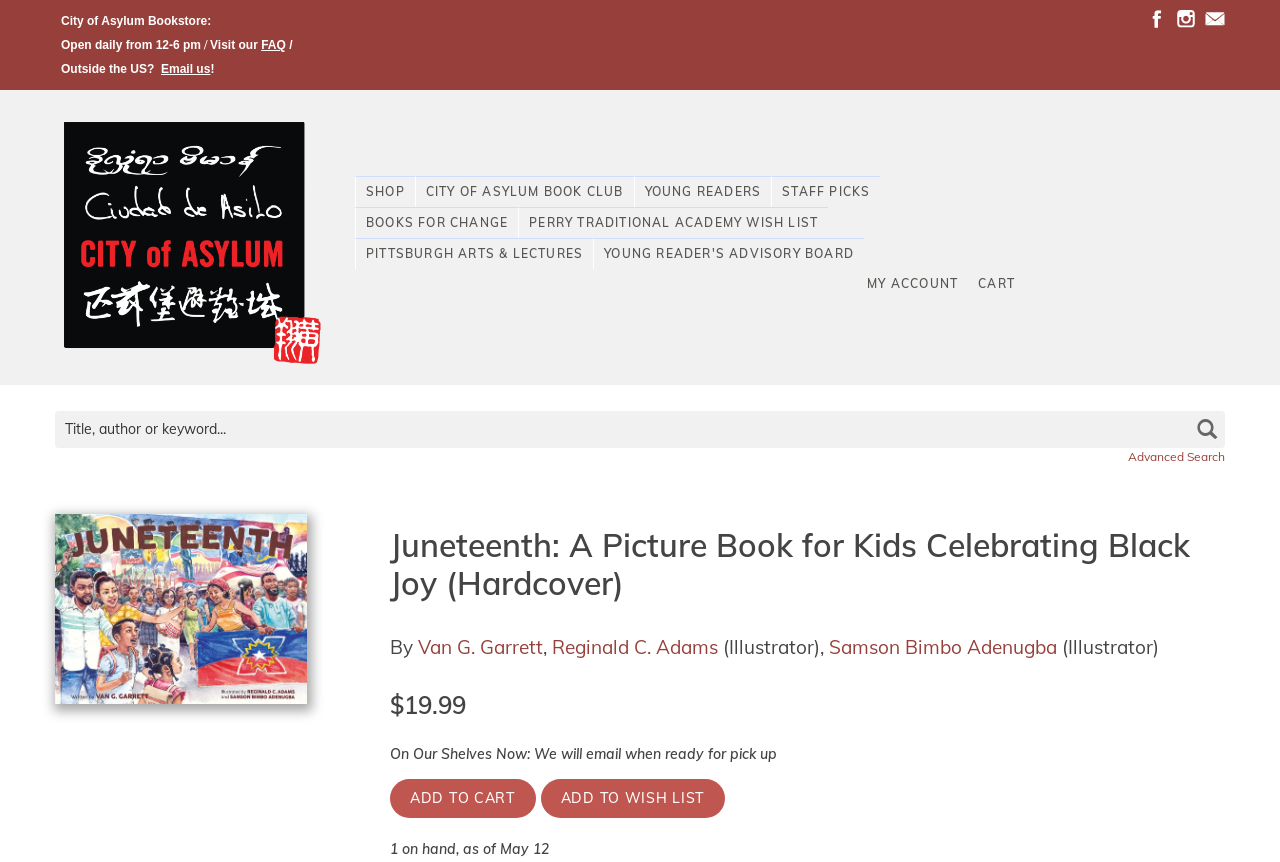Determine the bounding box coordinates of the element that should be clicked to execute the following command: "Visit the Facebook page".

[0.896, 0.01, 0.912, 0.034]